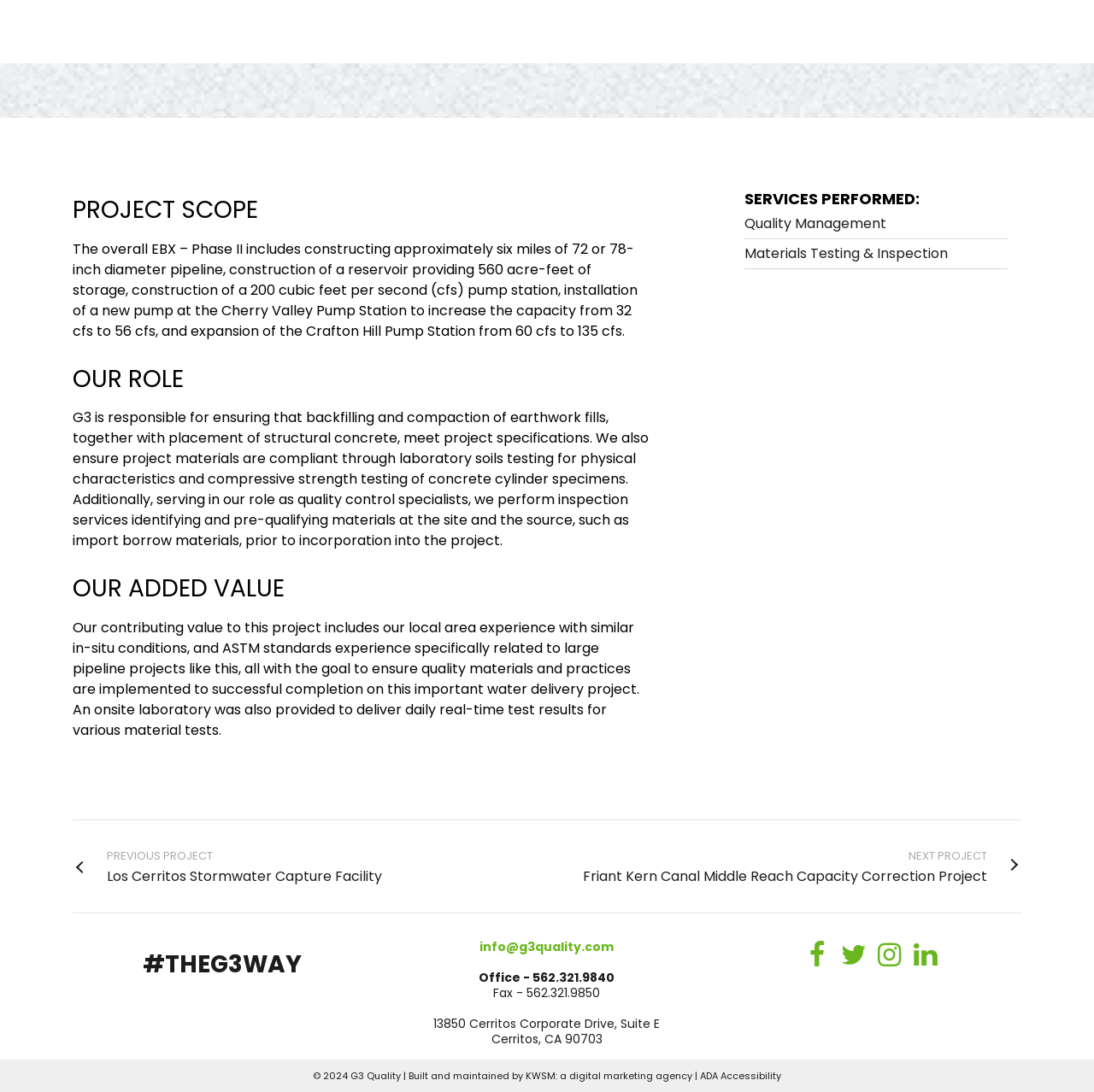Locate the bounding box of the UI element with the following description: "Quality Management".

[0.68, 0.196, 0.81, 0.214]